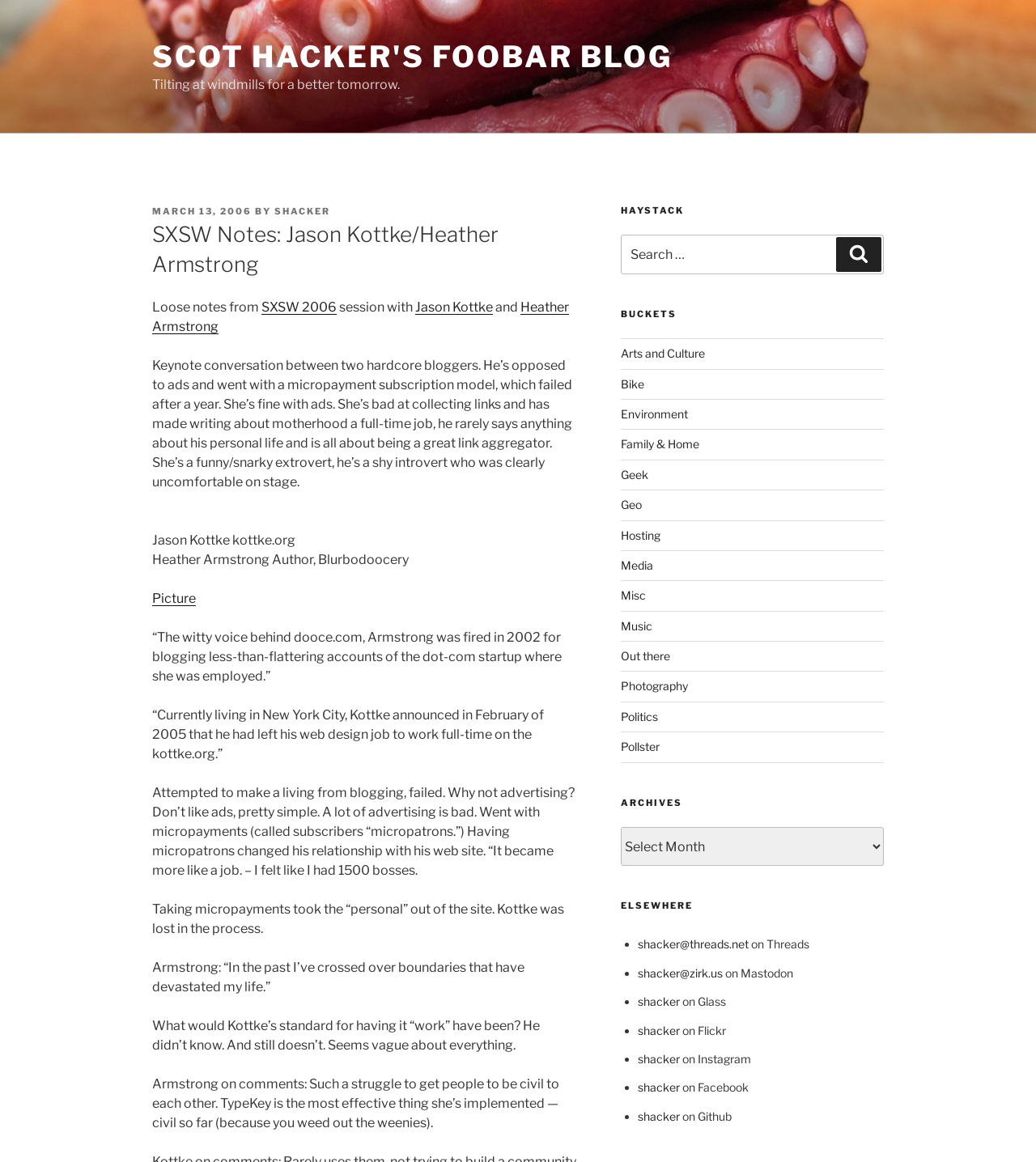Can you extract the headline from the webpage for me?

SXSW Notes: Jason Kottke/Heather Armstrong